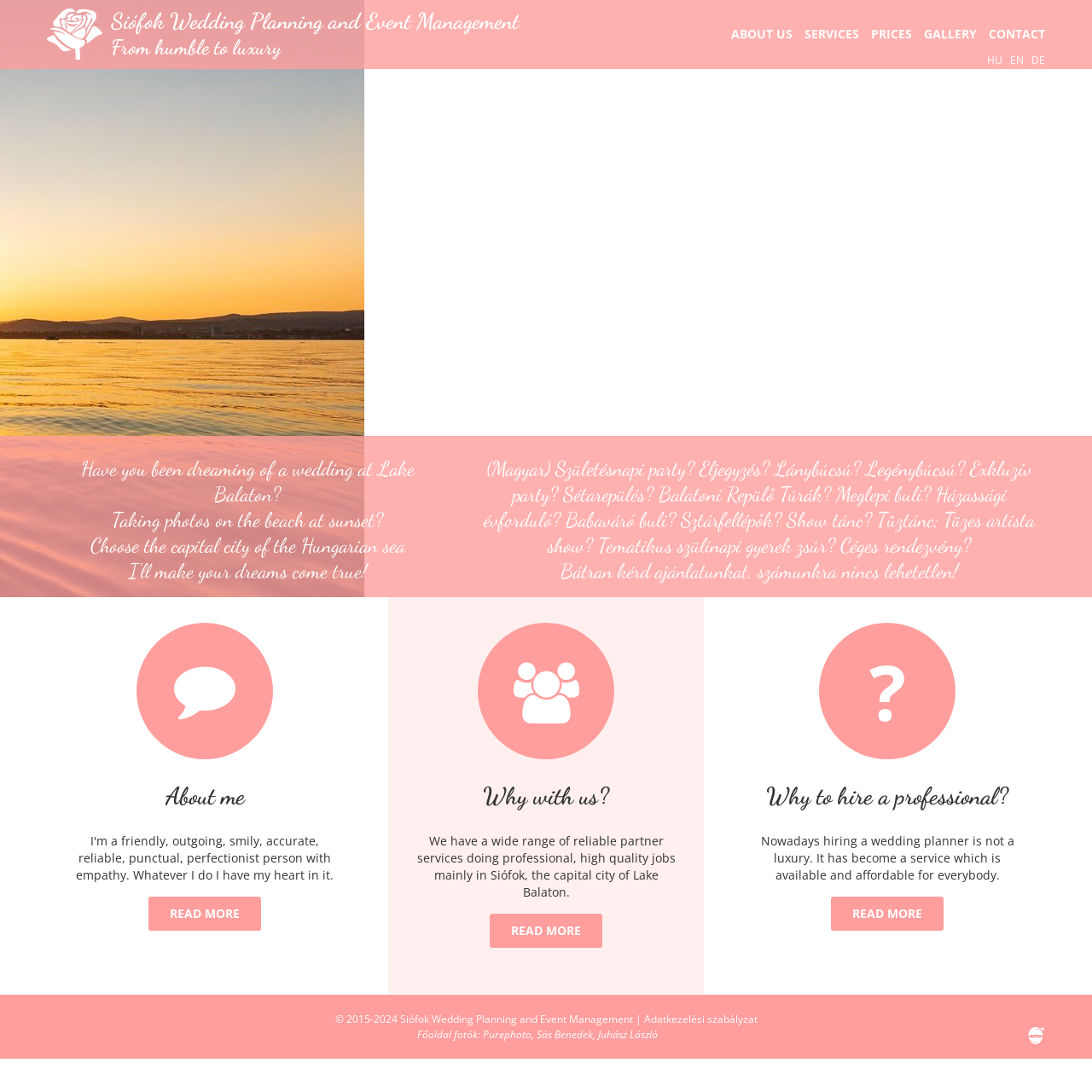Please provide a comprehensive answer to the question below using the information from the image: What is the location of the company's services?

The company's services are located in Siófok, which is referred to as the 'capital city of Lake Balaton' in the webpage content. This is evident from the text 'Choose the capital city of the Hungarian sea' and the mention of 'Lake Balaton' in the heading.